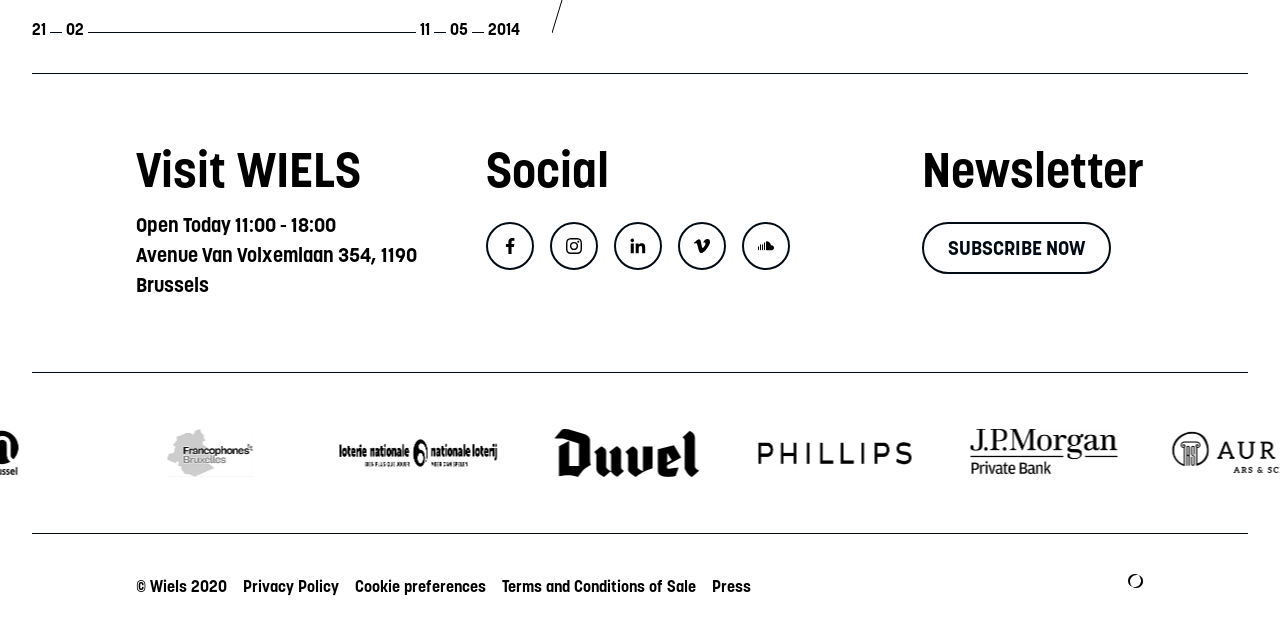Please mark the bounding box coordinates of the area that should be clicked to carry out the instruction: "Check the address".

[0.106, 0.379, 0.326, 0.467]